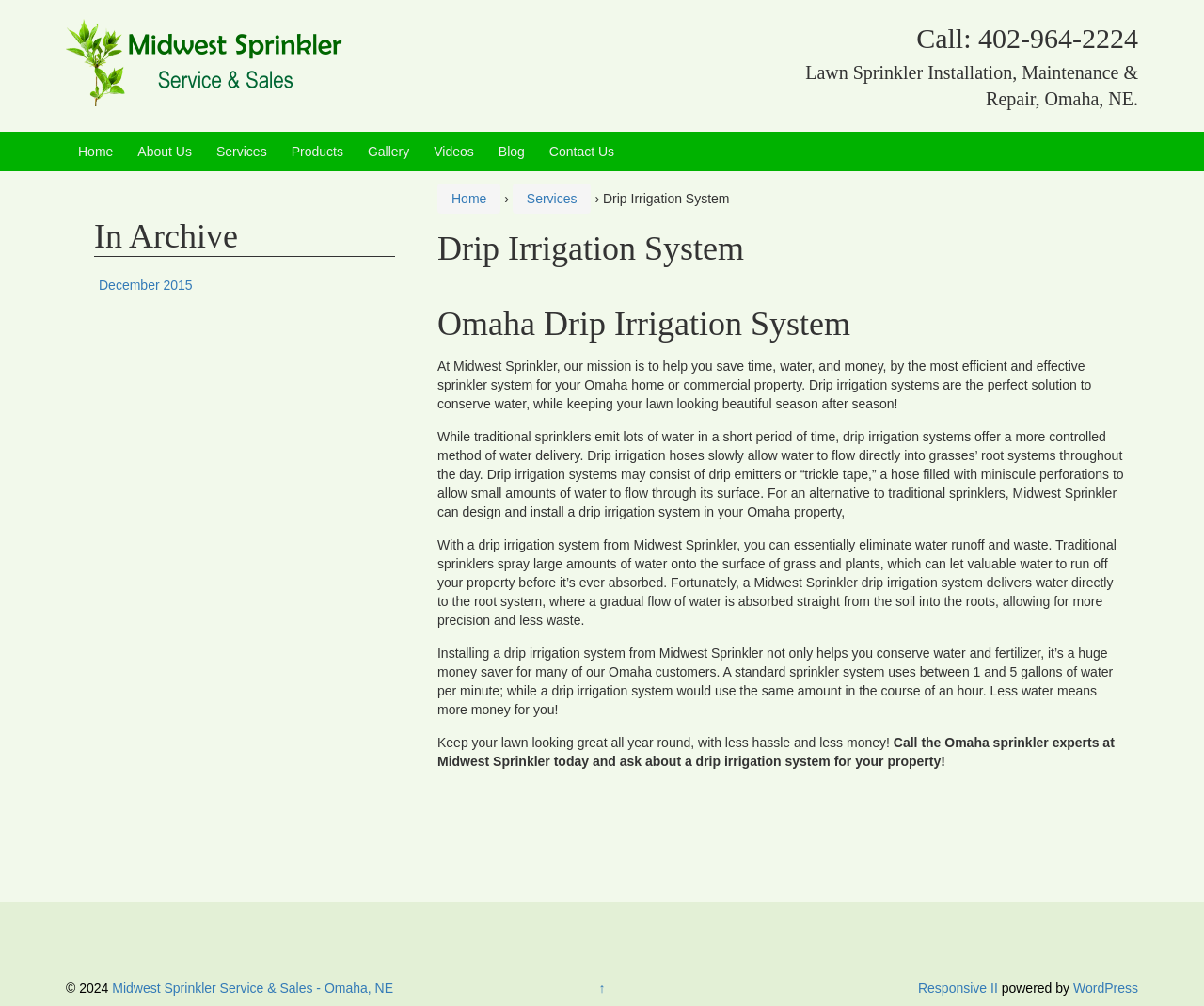Please locate the bounding box coordinates of the element that should be clicked to complete the given instruction: "View the gallery".

[0.305, 0.143, 0.34, 0.158]